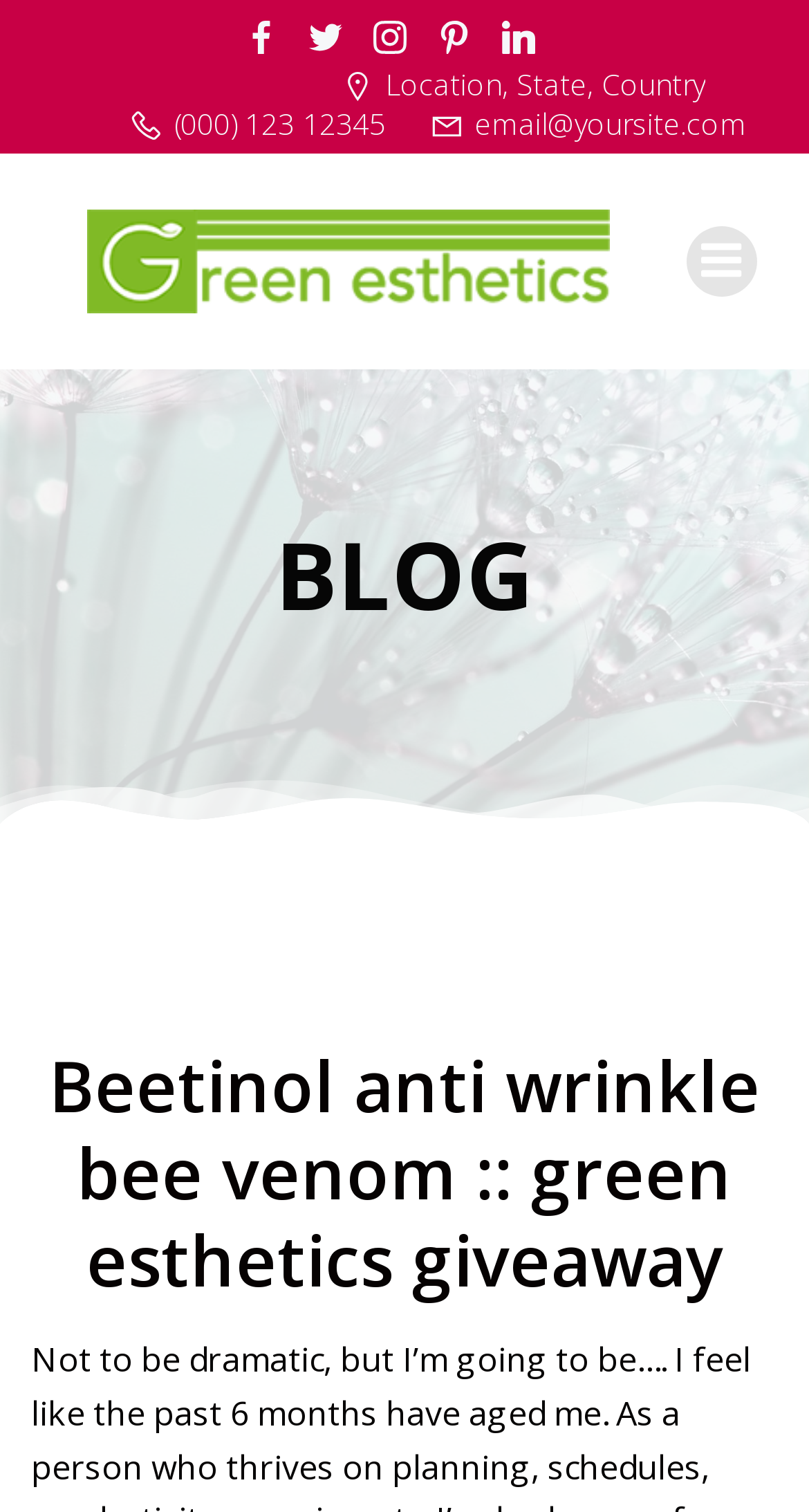Please determine the bounding box coordinates, formatted as (top-left x, top-left y, bottom-right x, bottom-right y), with all values as floating point numbers between 0 and 1. Identify the bounding box of the region described as: Location, State, Country

[0.418, 0.043, 0.872, 0.069]